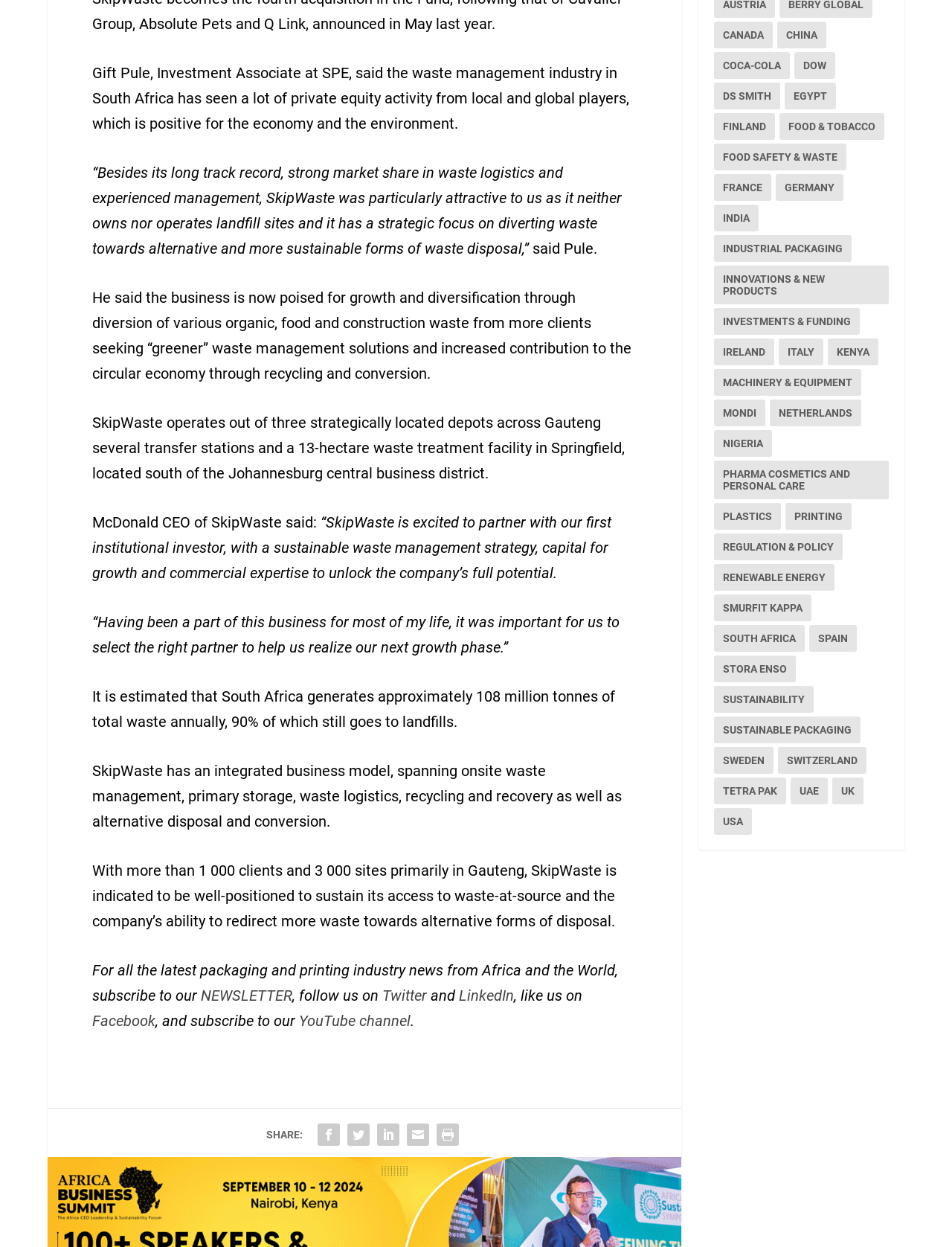How many clients does SkipWaste have?
Look at the webpage screenshot and answer the question with a detailed explanation.

The article mentions that SkipWaste has more than 1,000 clients and 3,000 sites primarily in Gauteng, indicating its strong market presence.